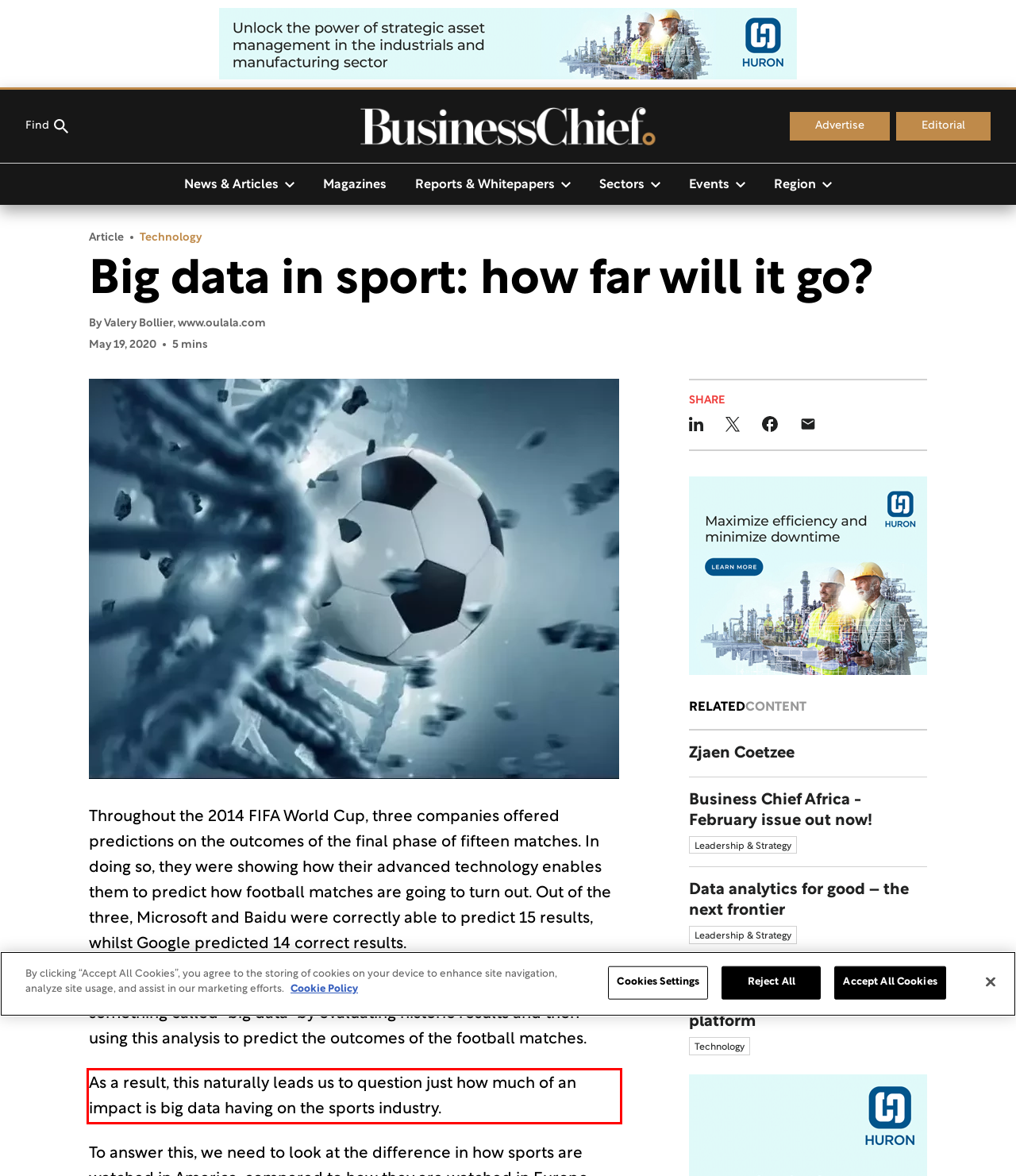Please identify and extract the text from the UI element that is surrounded by a red bounding box in the provided webpage screenshot.

As a result, this naturally leads us to question just how much of an impact is big data having on the sports industry.